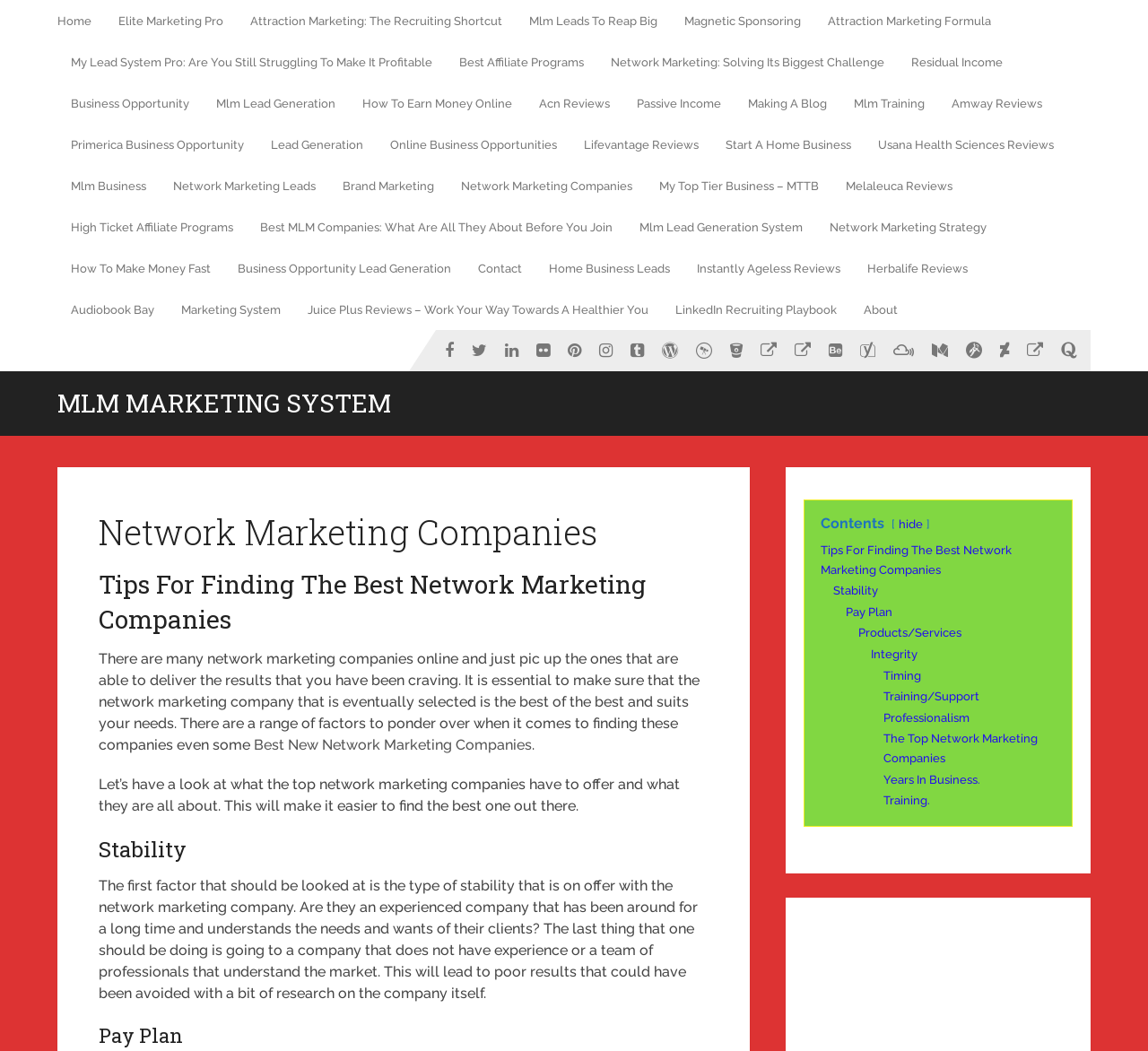Please indicate the bounding box coordinates of the element's region to be clicked to achieve the instruction: "Explore 'Best Affiliate Programs'". Provide the coordinates as four float numbers between 0 and 1, i.e., [left, top, right, bottom].

[0.388, 0.039, 0.52, 0.078]